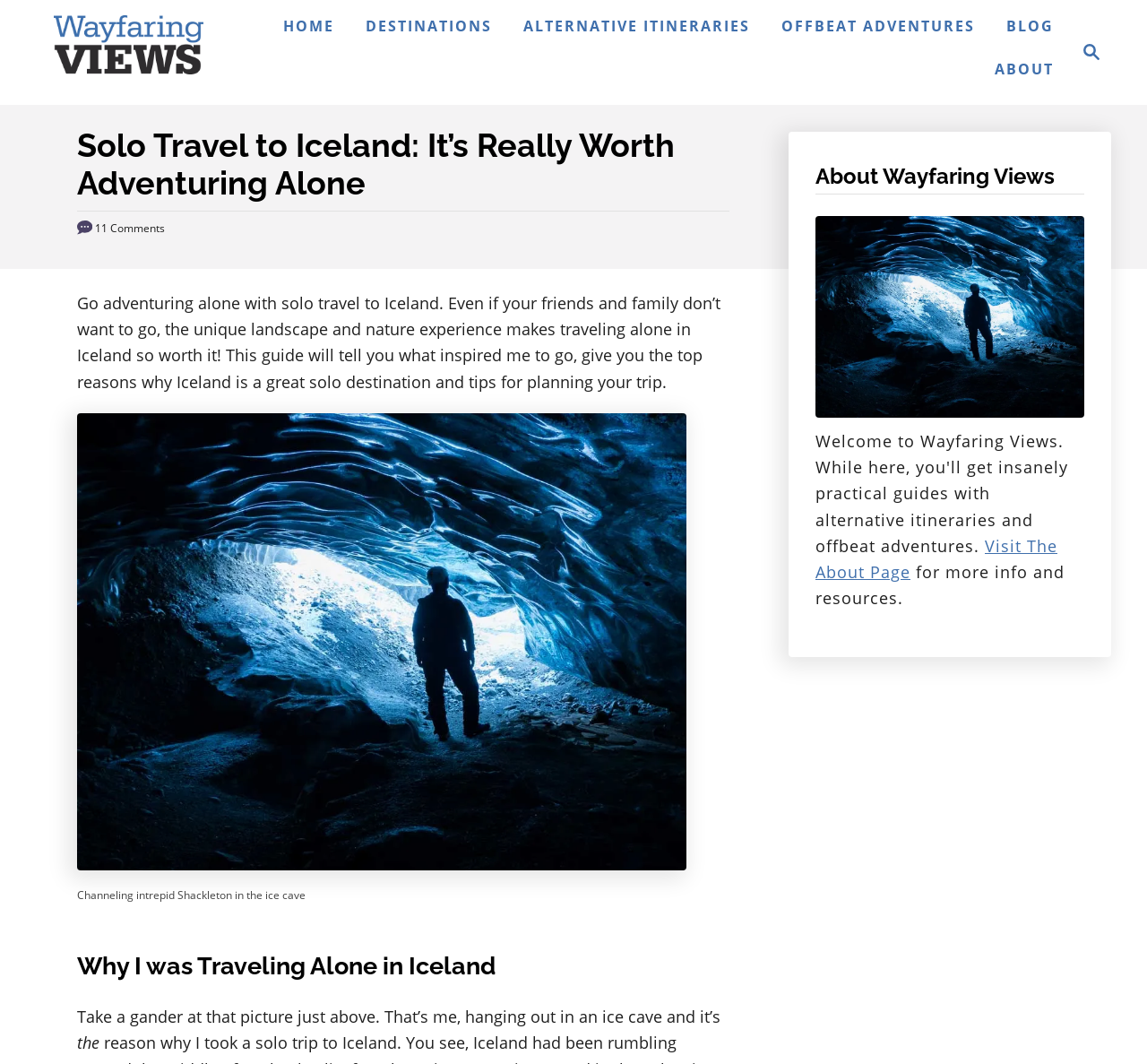Can you find the bounding box coordinates of the area I should click to execute the following instruction: "Learn about the author"?

[0.711, 0.503, 0.922, 0.548]